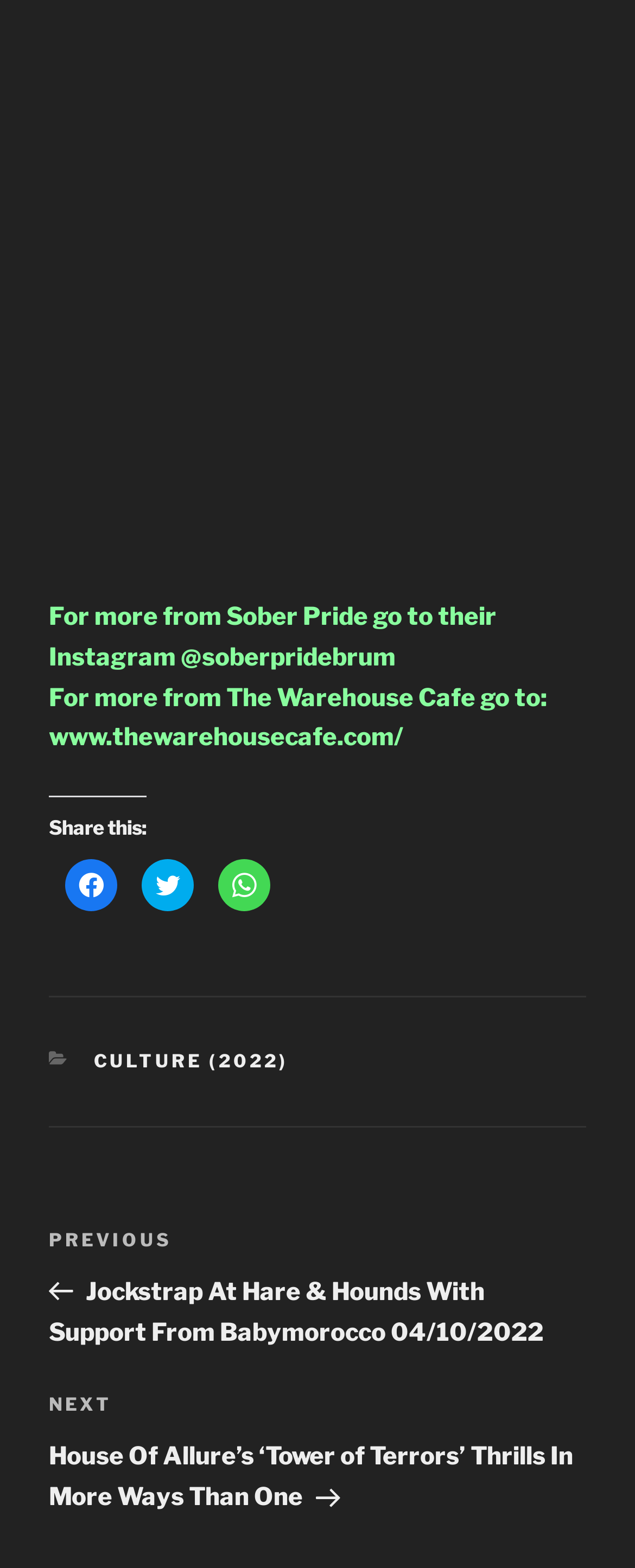What is the URL of The Warehouse Cafe?
Please analyze the image and answer the question with as much detail as possible.

The answer can be found in the StaticText element with the text 'For more from The Warehouse Cafe go to: www.thewarehousecafe.com/'. This text is located at the top of the webpage, and the URL is mentioned in this sentence.